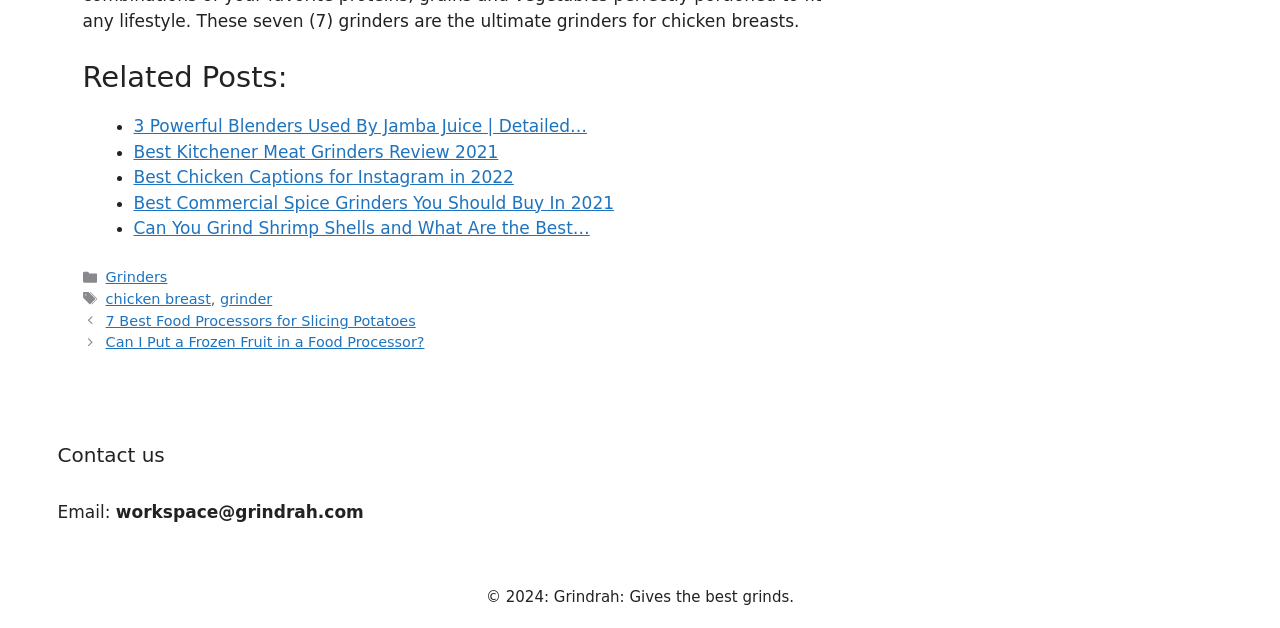Using the information shown in the image, answer the question with as much detail as possible: What is the name of the website?

The name of the website can be determined by looking at the footer section of the webpage, where it says '© 2024: Grindrah: Gives the best grinds.' The name 'Grindrah' is mentioned in the copyright notice.